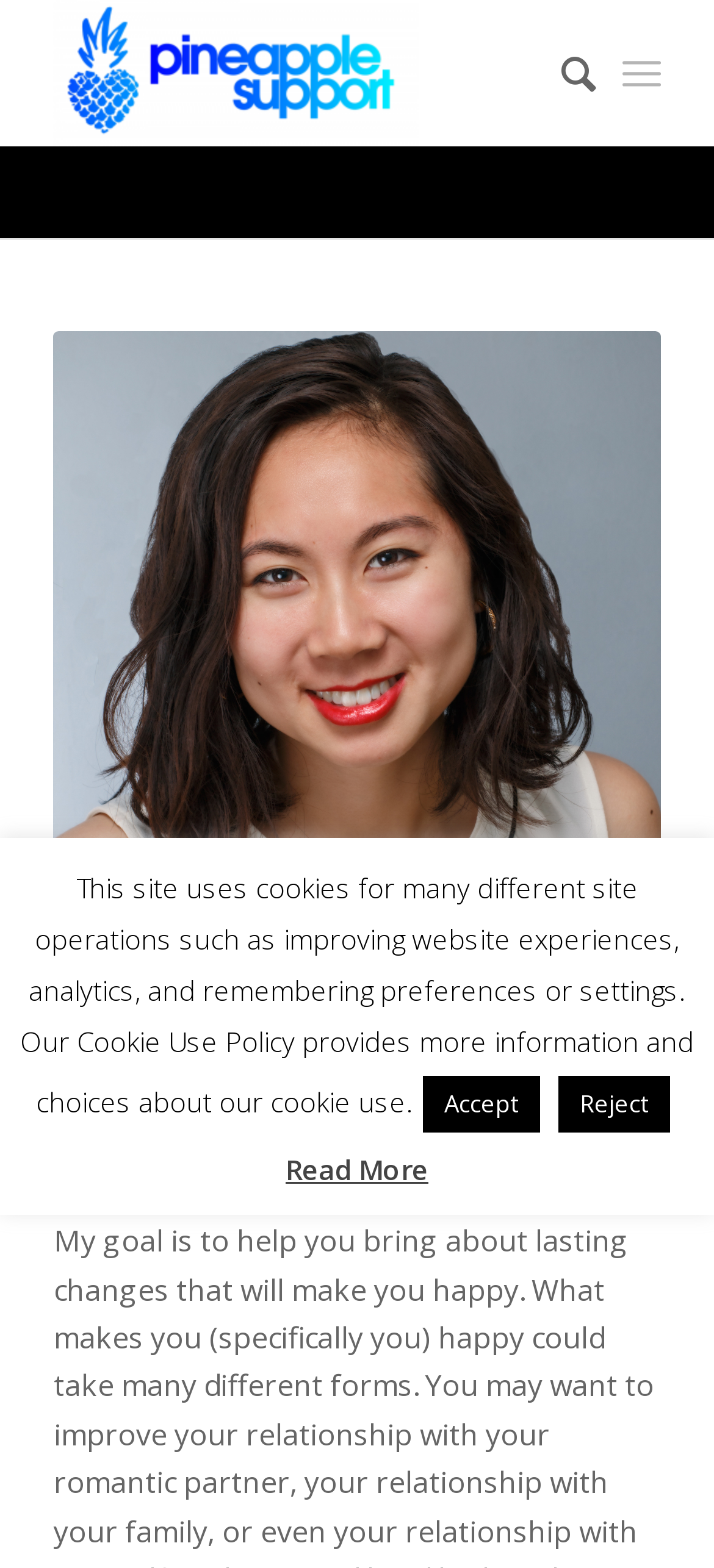Please provide a brief answer to the question using only one word or phrase: 
What is the country where Christina Tseng is located?

USA